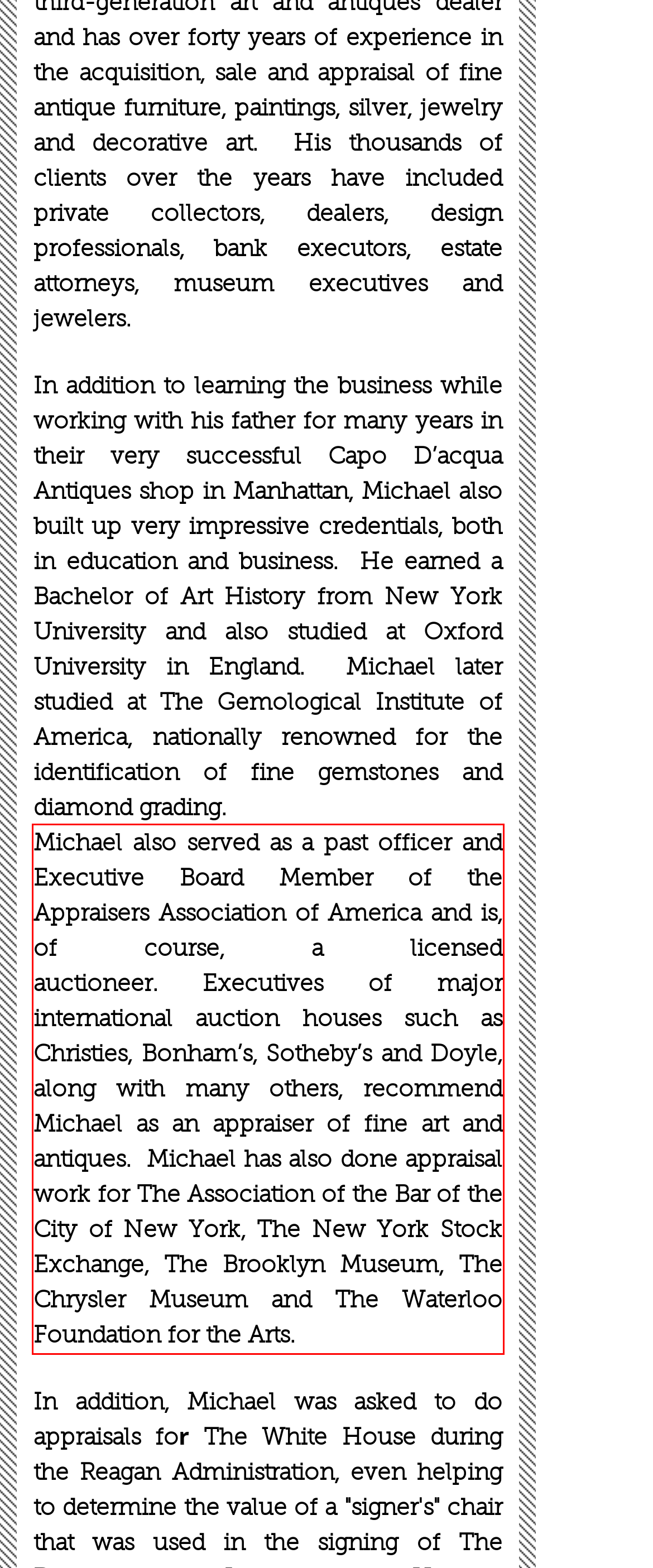You are presented with a webpage screenshot featuring a red bounding box. Perform OCR on the text inside the red bounding box and extract the content.

Michael also served as a past officer and Executive Board Member of the Appraisers Association of America and is, of course, a licensed auctioneer. Executives of major international auction houses such as Christies, Bonham’s, Sotheby’s and Doyle, along with many others, recommend Michael as an appraiser of fine art and antiques. Michael has also done appraisal work for The Association of the Bar of the City of New York, The New York Stock Exchange, The Brooklyn Museum, The Chrysler Museum and The Waterloo Foundation for the Arts.